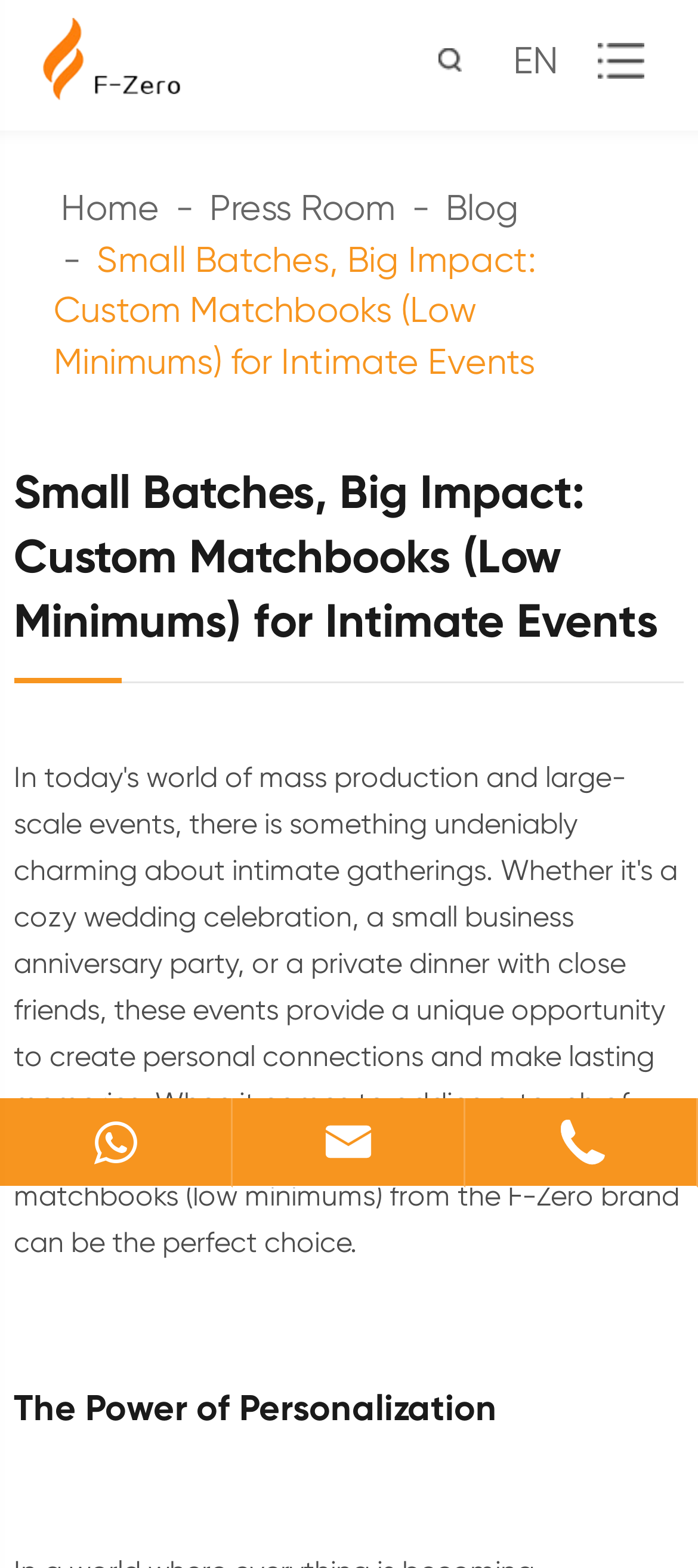Locate the bounding box coordinates of the clickable part needed for the task: "visit F-Zero Match Factory homepage".

[0.062, 0.011, 0.259, 0.063]